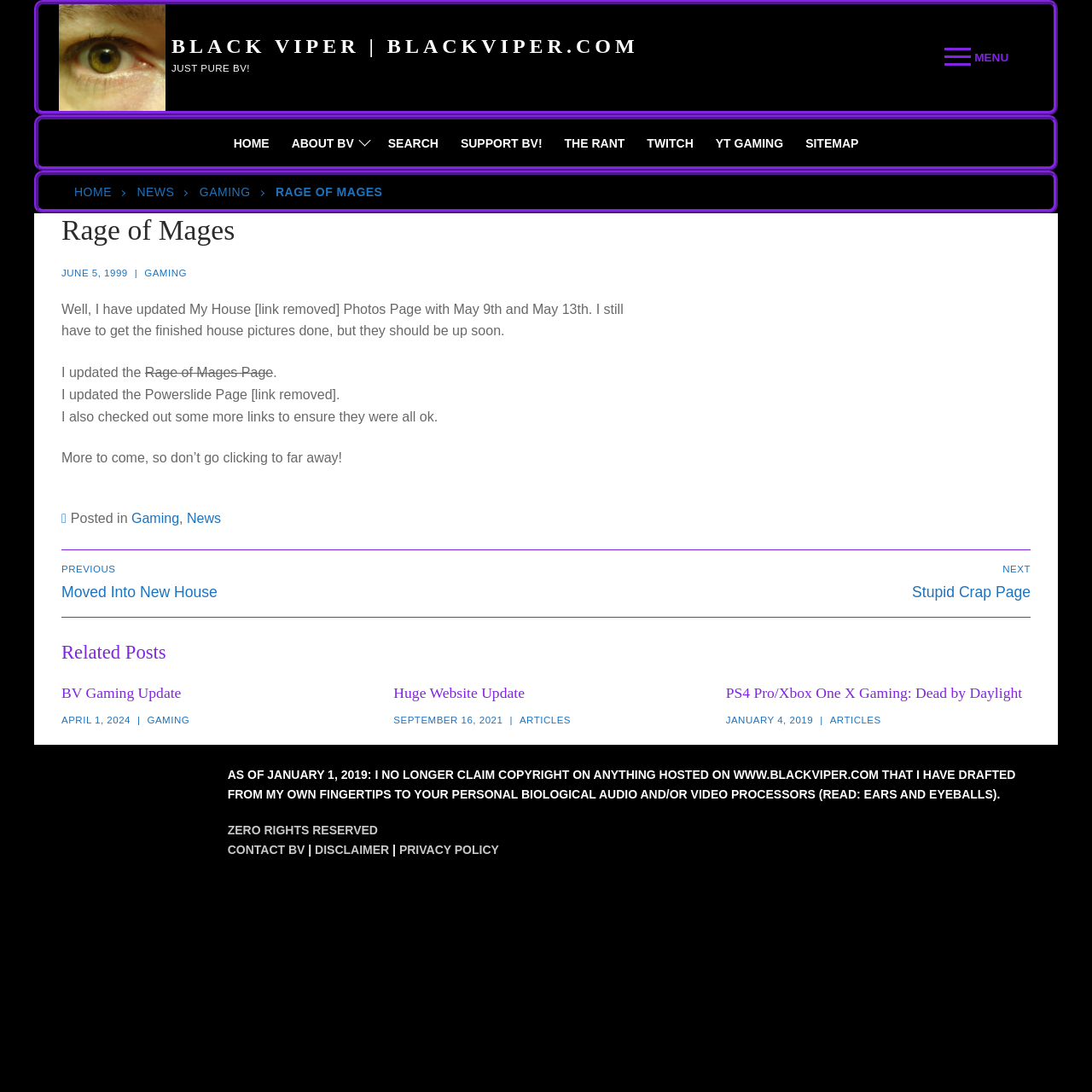Give the bounding box coordinates for this UI element: "parent_node: BLACK VIPER | BLACKVIPER.COM". The coordinates should be four float numbers between 0 and 1, arranged as [left, top, right, bottom].

[0.054, 0.004, 0.152, 0.102]